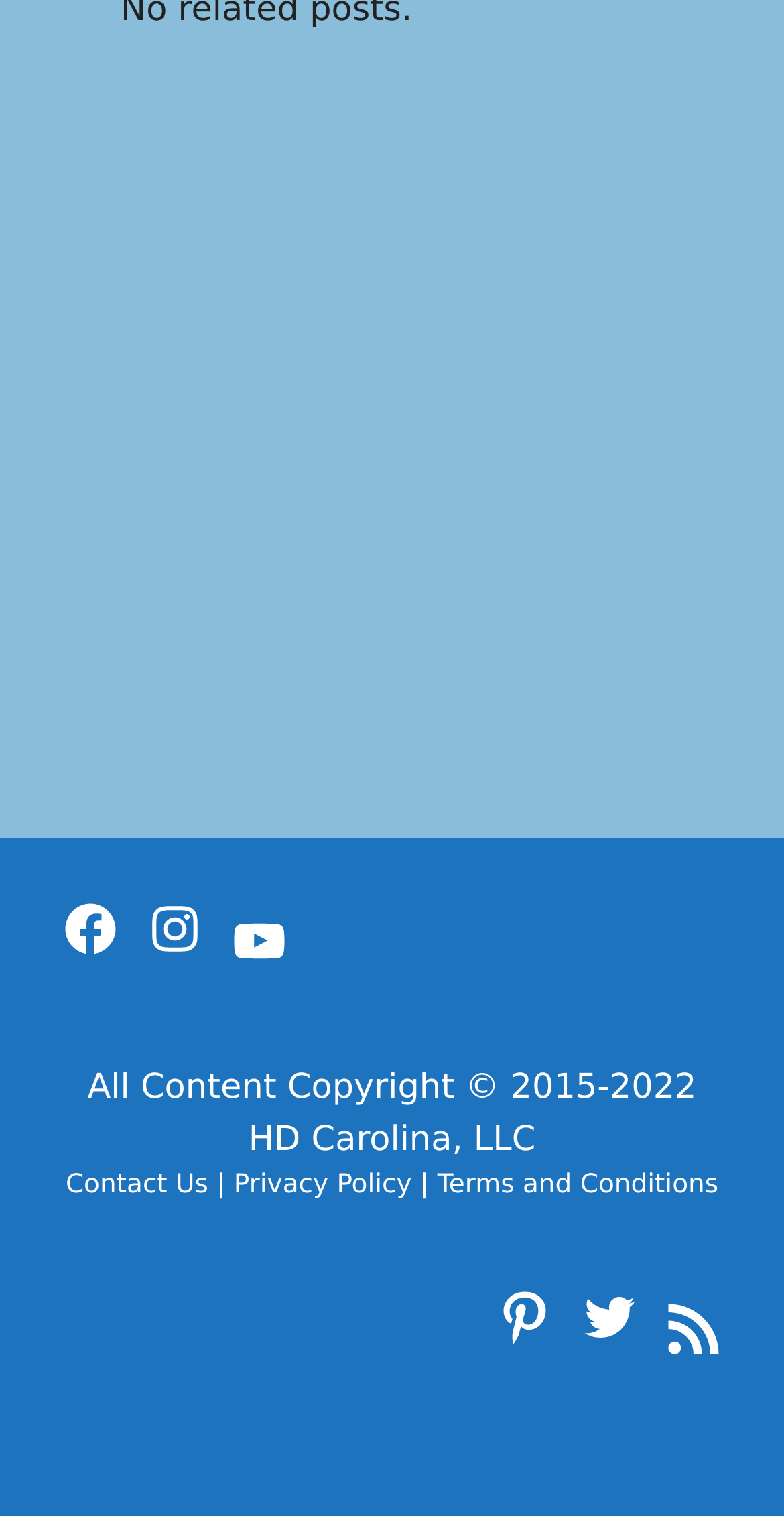Identify the bounding box of the UI element described as follows: "Terms and Conditions". Provide the coordinates as four float numbers in the range of 0 to 1 [left, top, right, bottom].

[0.558, 0.772, 0.916, 0.792]